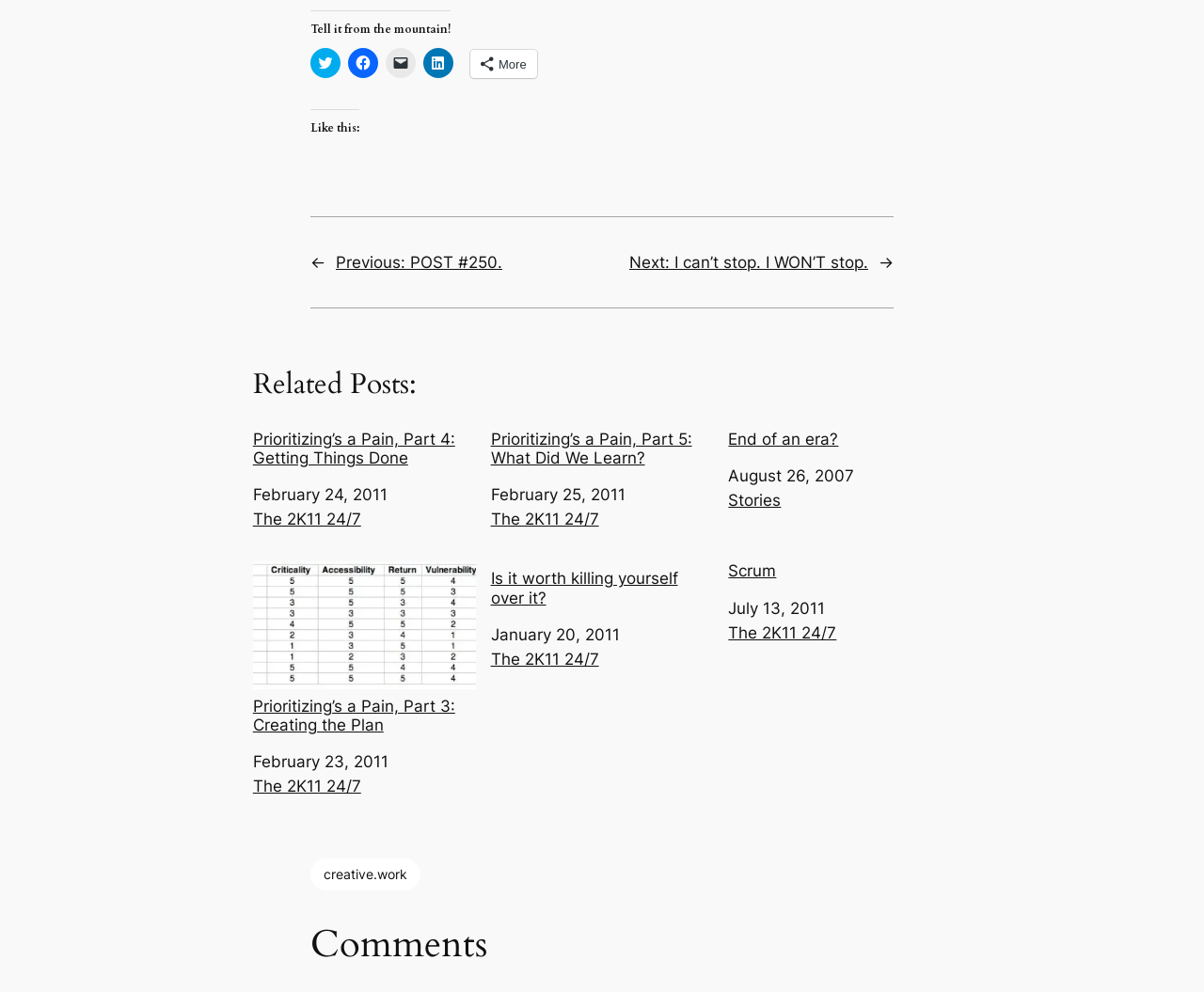What is the purpose of the links at the top of the page?
Give a one-word or short-phrase answer derived from the screenshot.

Share on social media